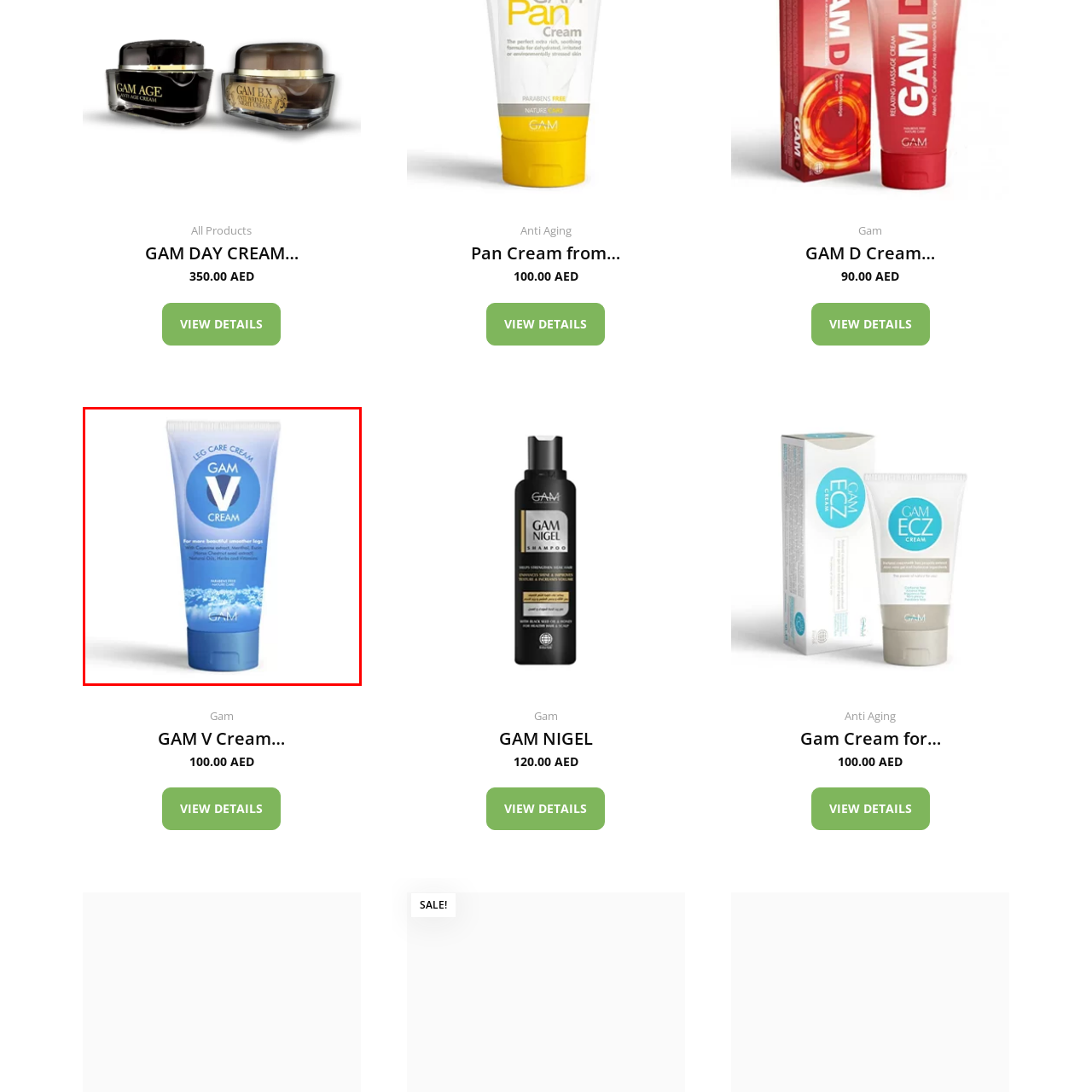Give an elaborate description of the visual elements within the red-outlined box.

A well-designed container of GAM V Cream, specifically formulated for leg care, is showcased in this image. The tube features a sleek and modern design with a light blue background that emphasizes its soothing qualities. Prominently displayed on the front is the product name "GAM V CREAM" in white lettering, inside a bold blue circle, suggesting a focus on skin health and beauty. The text below the brand name reads, "For more beautiful, smoother legs," highlighting its intended effects. 

The packaging also mentions key ingredients like "Caffeine extract, Menthol, Echinacea" alongside "Natural Oils, Herbs, and Vitamins," indicating a blend of botanical elements aimed at enhancing skin smoothness and overall leg care. The bottom of the tube has the G-A-M logo, reinforcing brand identity. This product is likely targeted towards individuals looking for effective skincare solutions specifically for their legs, making it perfect for those seeking a refreshing and nourishing treatment.